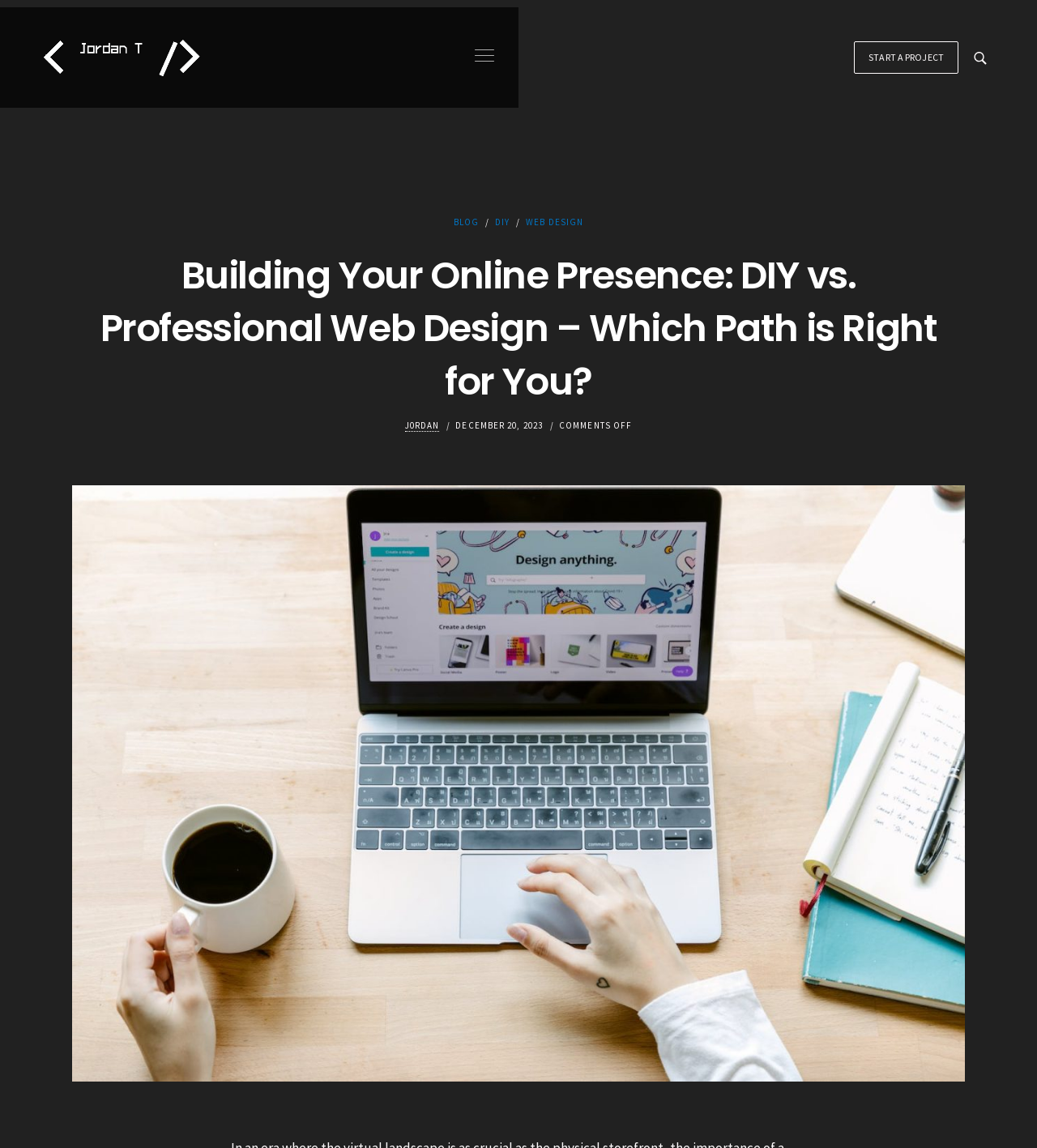Please give a short response to the question using one word or a phrase:
What is the purpose of the 'START A PROJECT' button?

To initiate a project